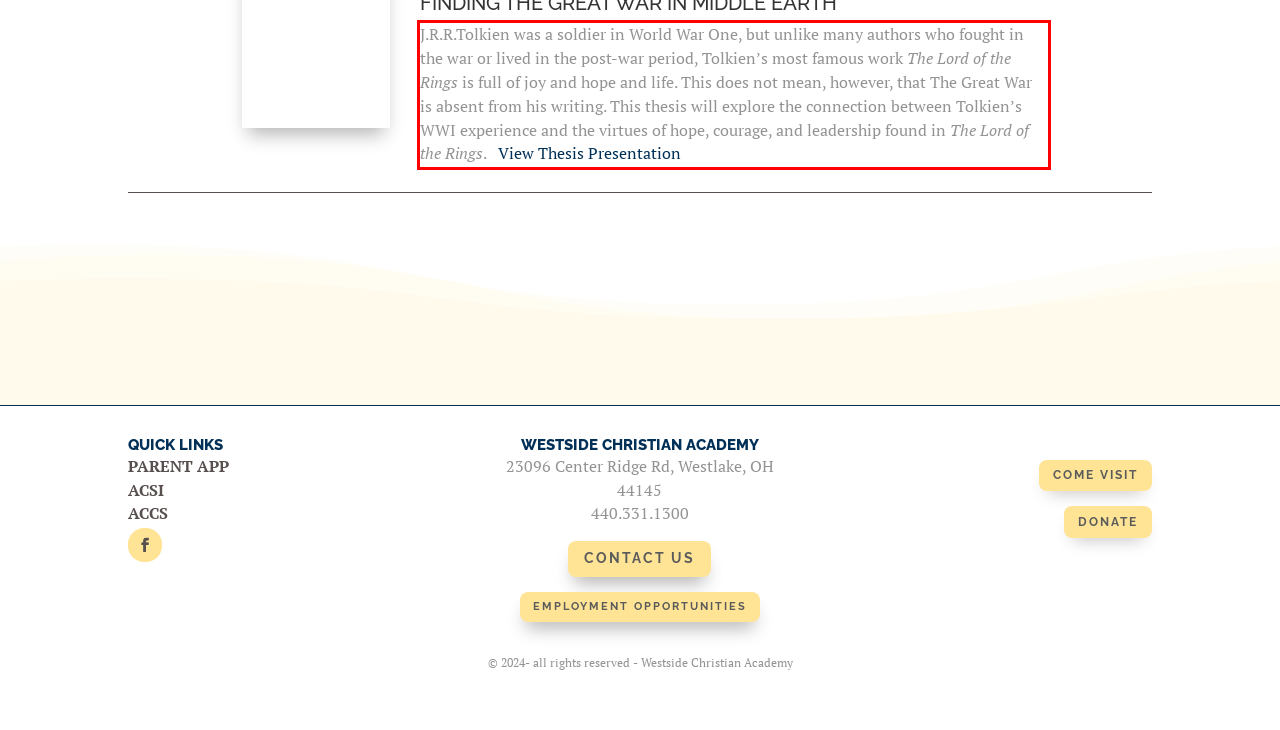Inspect the webpage screenshot that has a red bounding box and use OCR technology to read and display the text inside the red bounding box.

J.R.R.Tolkien was a soldier in World War One, but unlike many authors who fought in the war or lived in the post-war period, Tolkien’s most famous work The Lord of the Rings is full of joy and hope and life. This does not mean, however, that The Great War is absent from his writing. This thesis will explore the connection between Tolkien’s WWI experience and the virtues of hope, courage, and leadership found in The Lord of the Rings. View Thesis Presentation